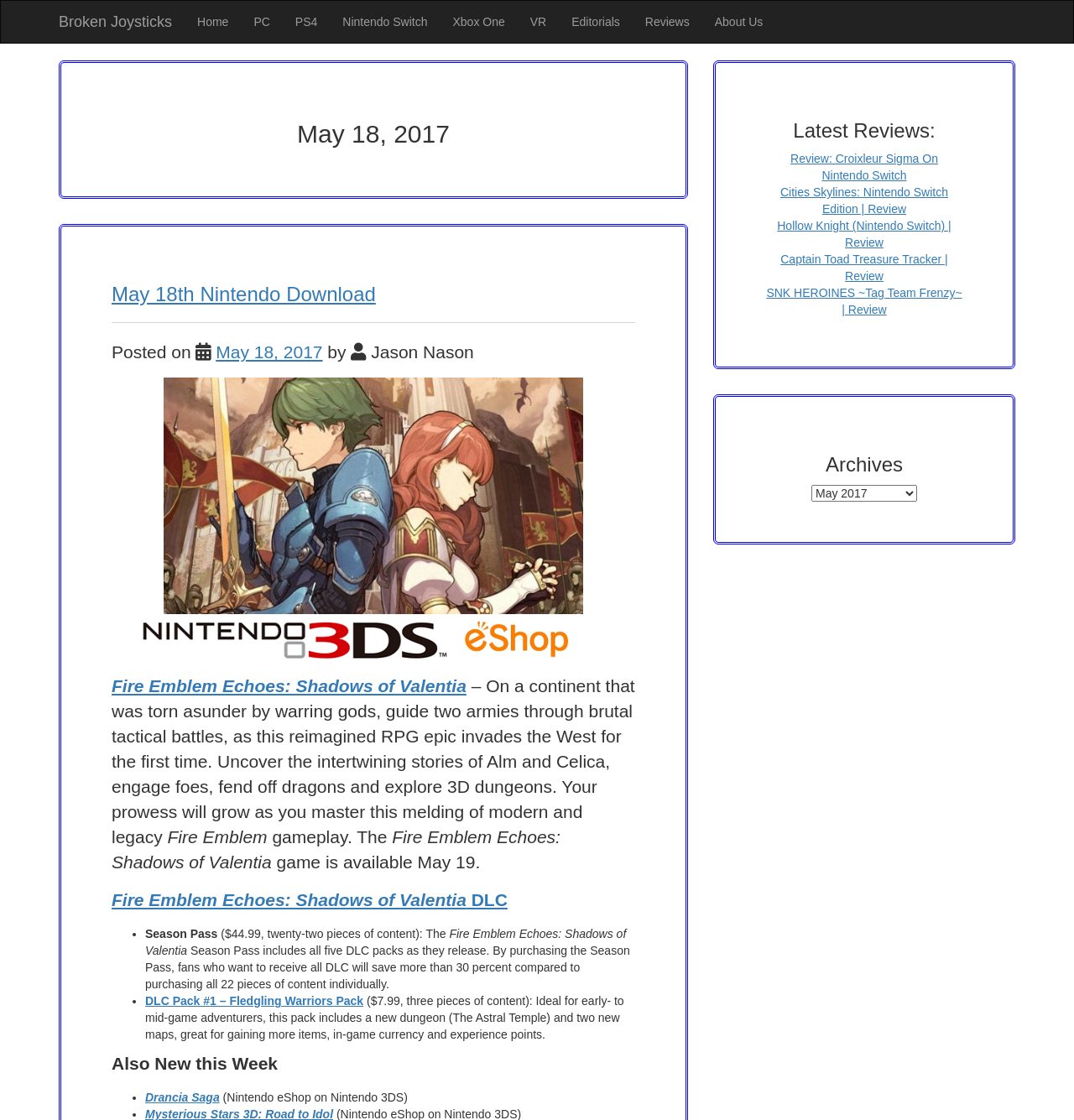Mark the bounding box of the element that matches the following description: "Broken Joysticks".

[0.043, 0.001, 0.172, 0.038]